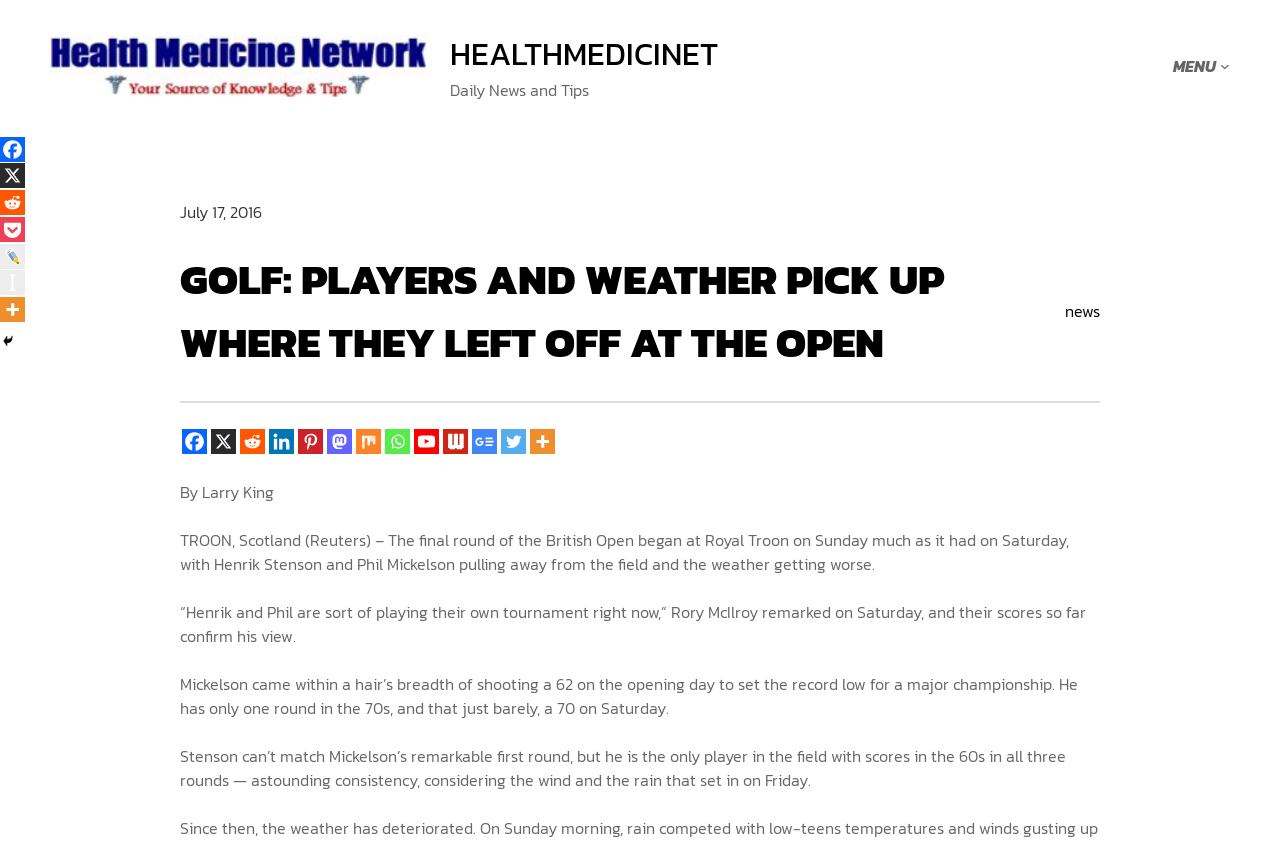Determine the bounding box coordinates of the region to click in order to accomplish the following instruction: "Click the 'news' link". Provide the coordinates as four float numbers between 0 and 1, specifically [left, top, right, bottom].

[0.832, 0.353, 0.859, 0.382]